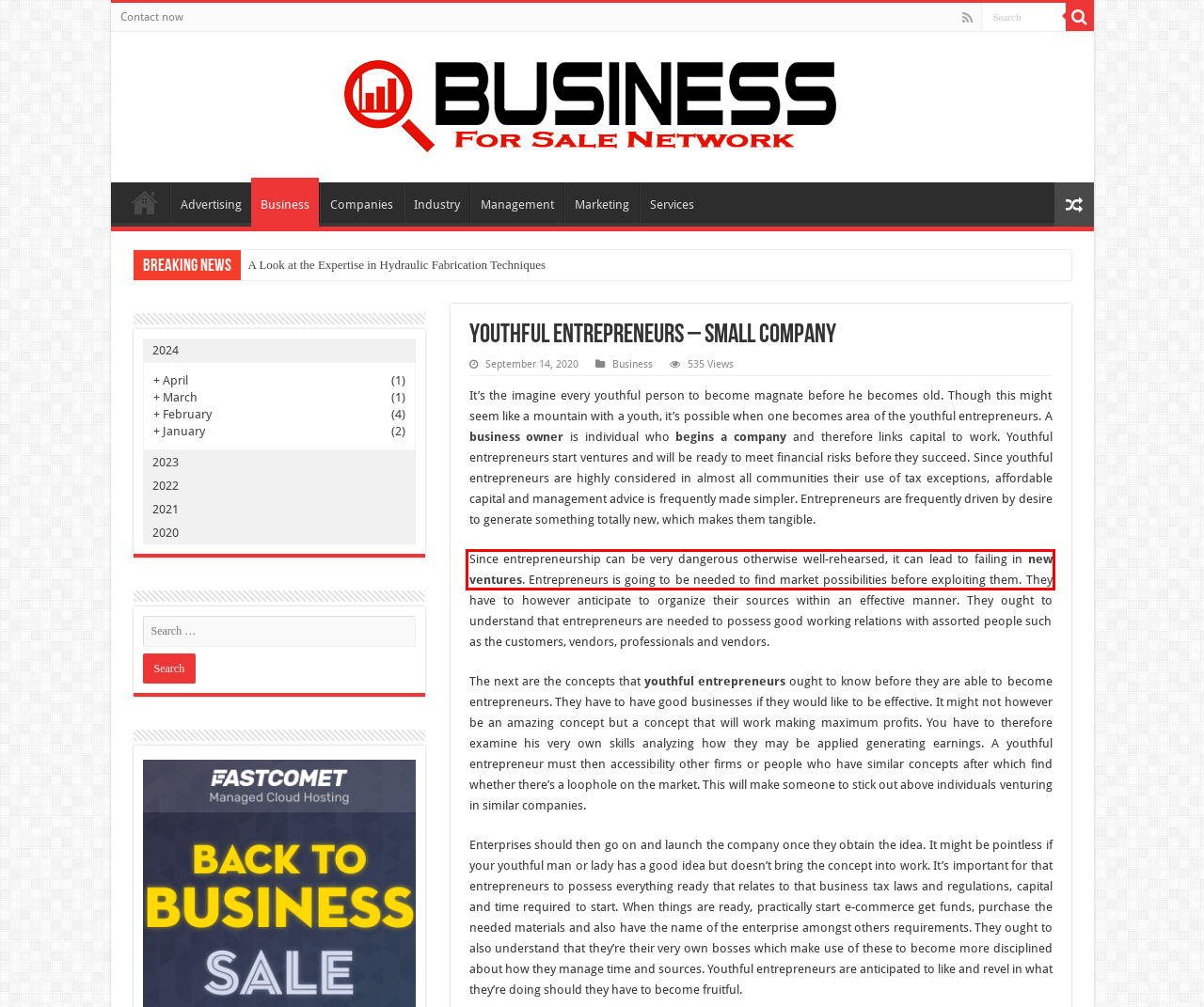Consider the screenshot of a webpage with a red bounding box and select the webpage description that best describes the new page that appears after clicking the element inside the red box. Here are the candidates:
A. The Picket Report - Wide Range of IT Support Tips
B. Services - Business For Sale Network - Discover It Equipment Rental Benefits
C. Contact now - Business For Sale Network - Discover It Equipment Rental Benefits
D. Business For Sale Network - Discover It Equipment Rental Benefits
E. Advertising - Business For Sale Network - Discover It Equipment Rental Benefits
F. Management - Business For Sale Network - Discover It Equipment Rental Benefits
G. Gs Survey - It Consulting Services Uses - Get Expert Advice
H. April, 2024 - Business For Sale Network - Discover It Equipment Rental Benefits

A